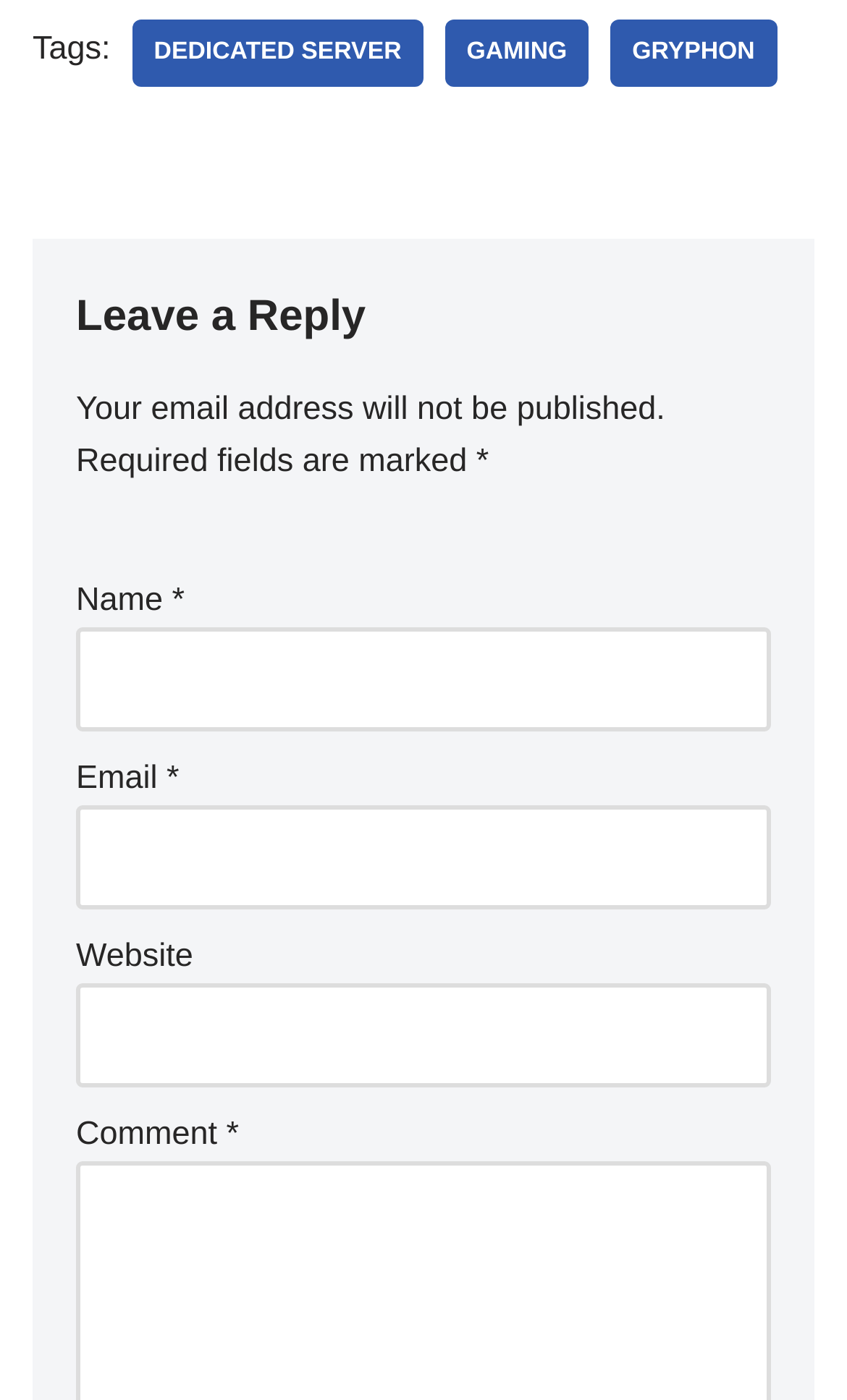Provide your answer to the question using just one word or phrase: What are the categories listed?

DEDICATED SERVER, GAMING, GRYPHON